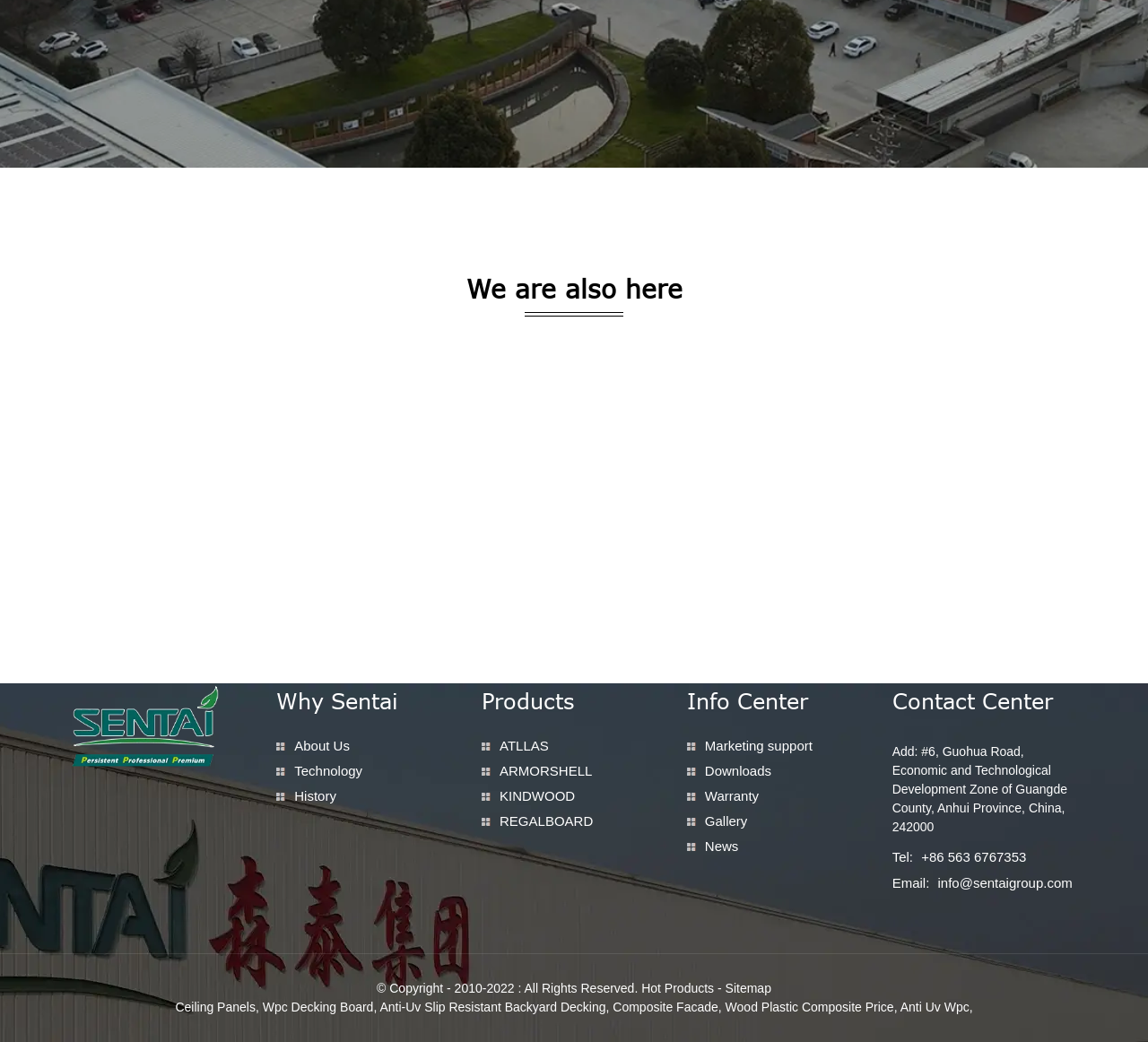Kindly determine the bounding box coordinates for the area that needs to be clicked to execute this instruction: "Contact via phone".

[0.802, 0.813, 0.894, 0.831]